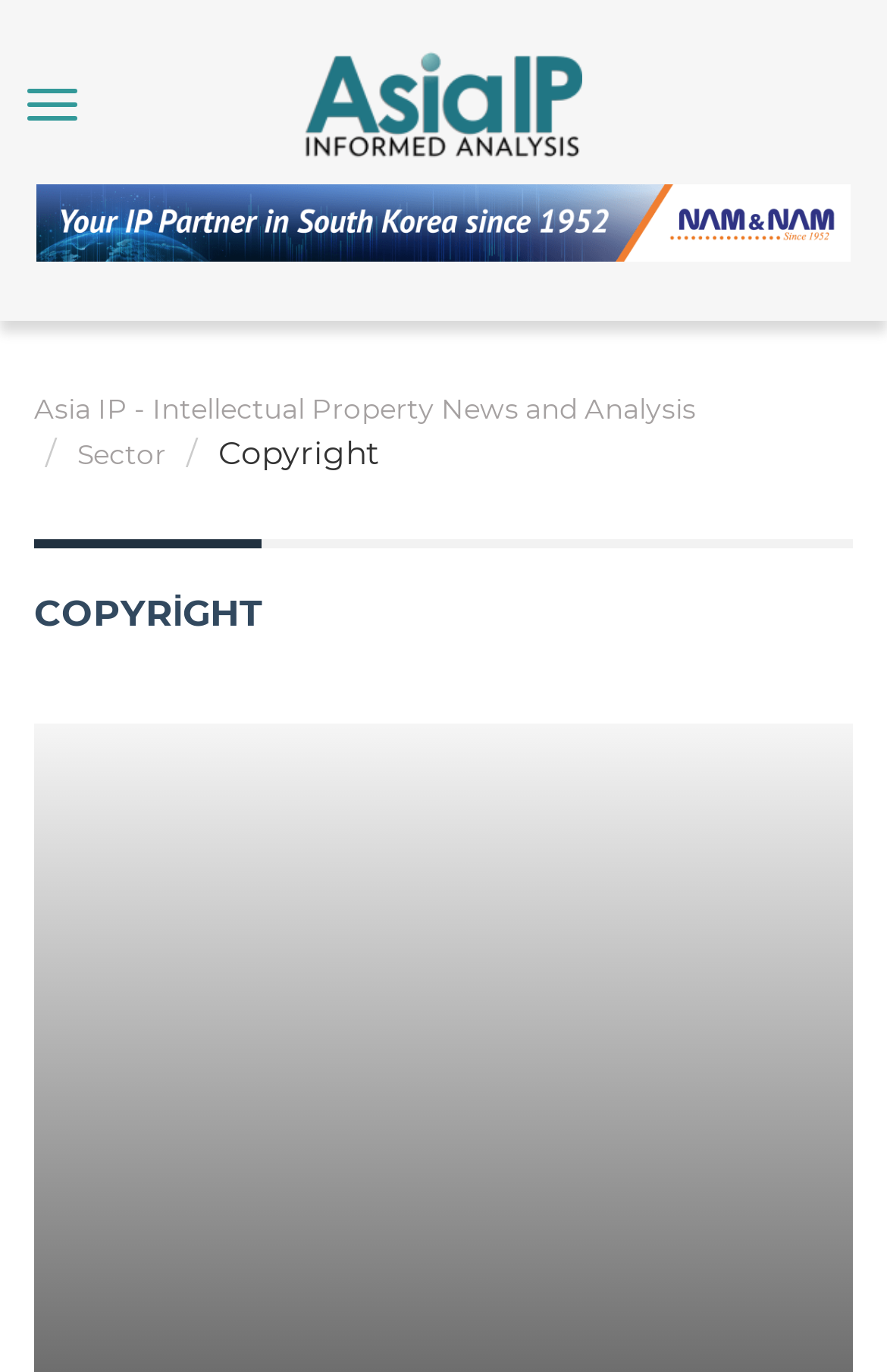How many links are in the breadcrumb navigation?
Using the information presented in the image, please offer a detailed response to the question.

I counted the number of links in the breadcrumb navigation by looking at the child elements of the navigation element. I found two links: 'Asia IP - Intellectual Property News and Analysis' and 'Sector'.